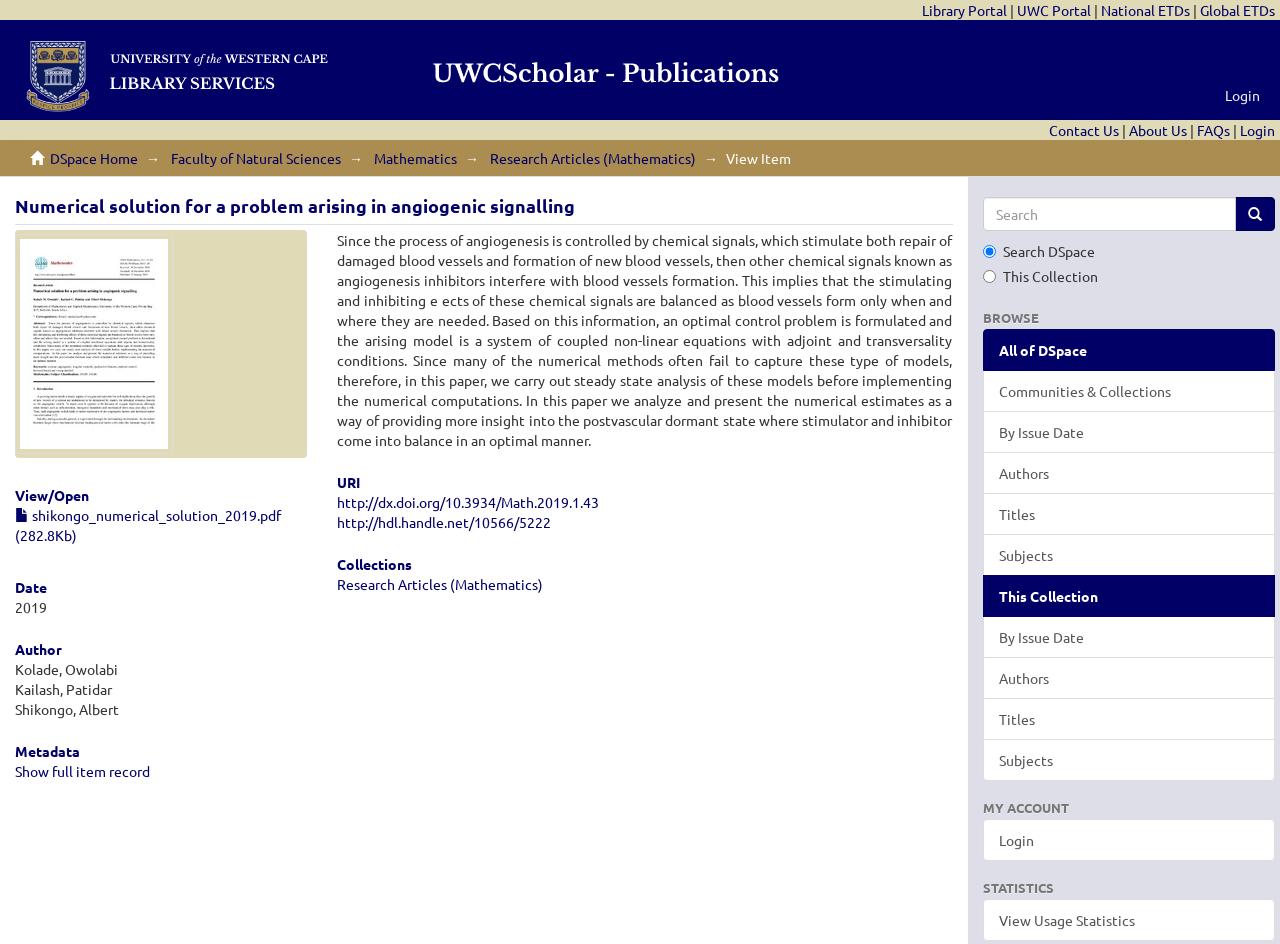Find the bounding box coordinates of the element I should click to carry out the following instruction: "Click on 'logged in'".

None